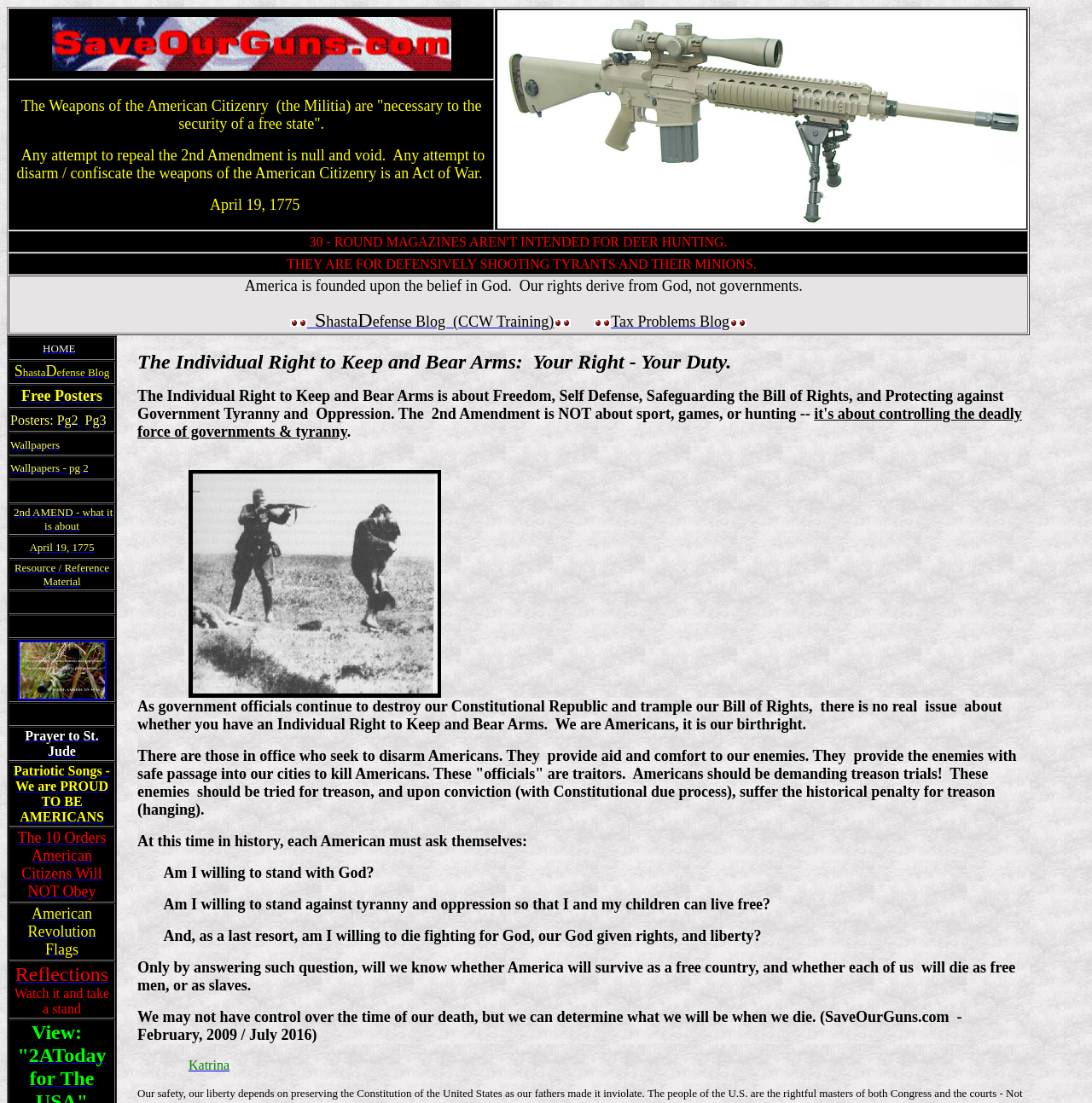Identify the bounding box for the UI element that is described as follows: "Prayer to St. Jude".

[0.023, 0.66, 0.09, 0.688]